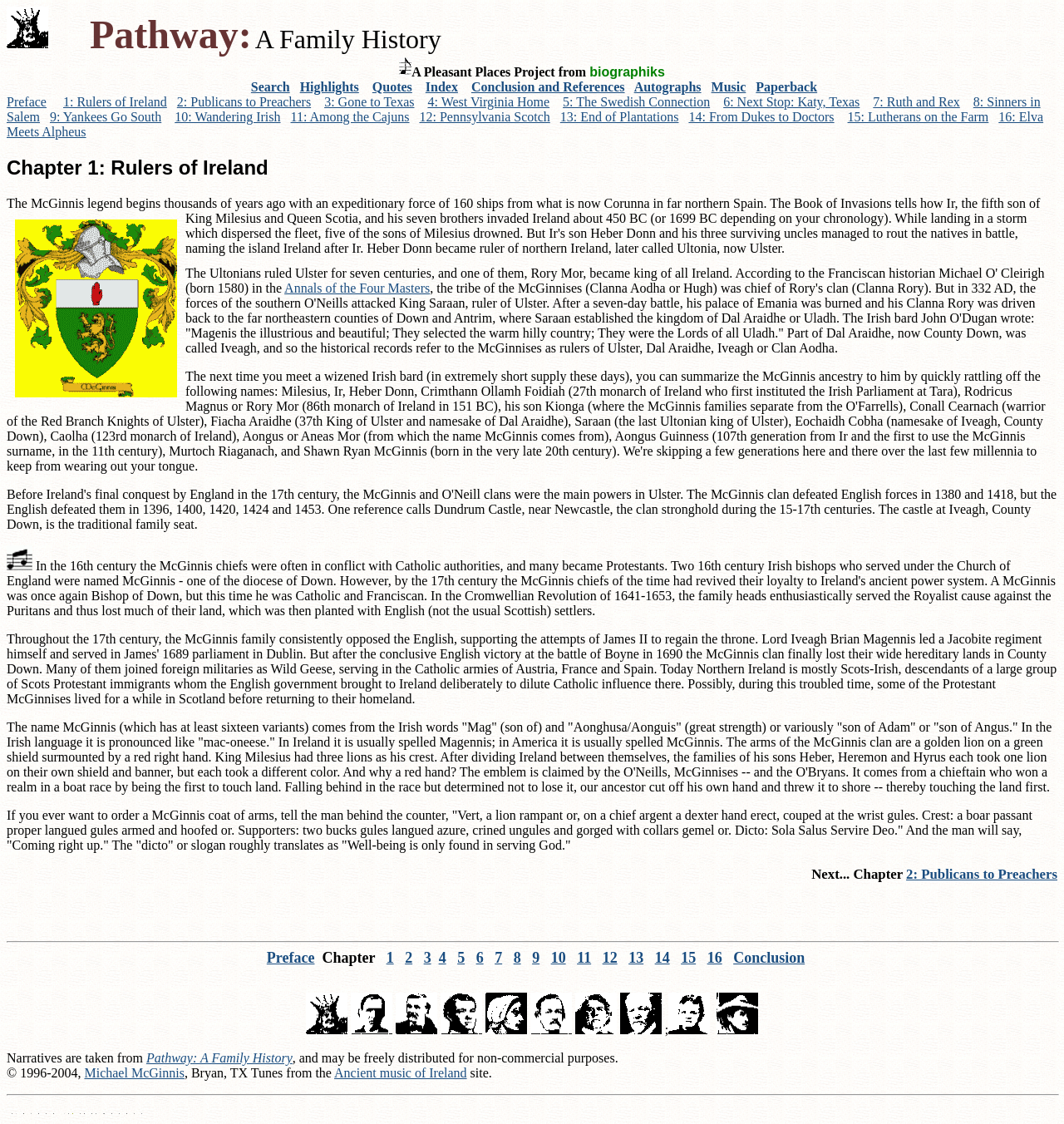Determine the bounding box coordinates for the area you should click to complete the following instruction: "Go to next chapter".

[0.763, 0.771, 0.852, 0.785]